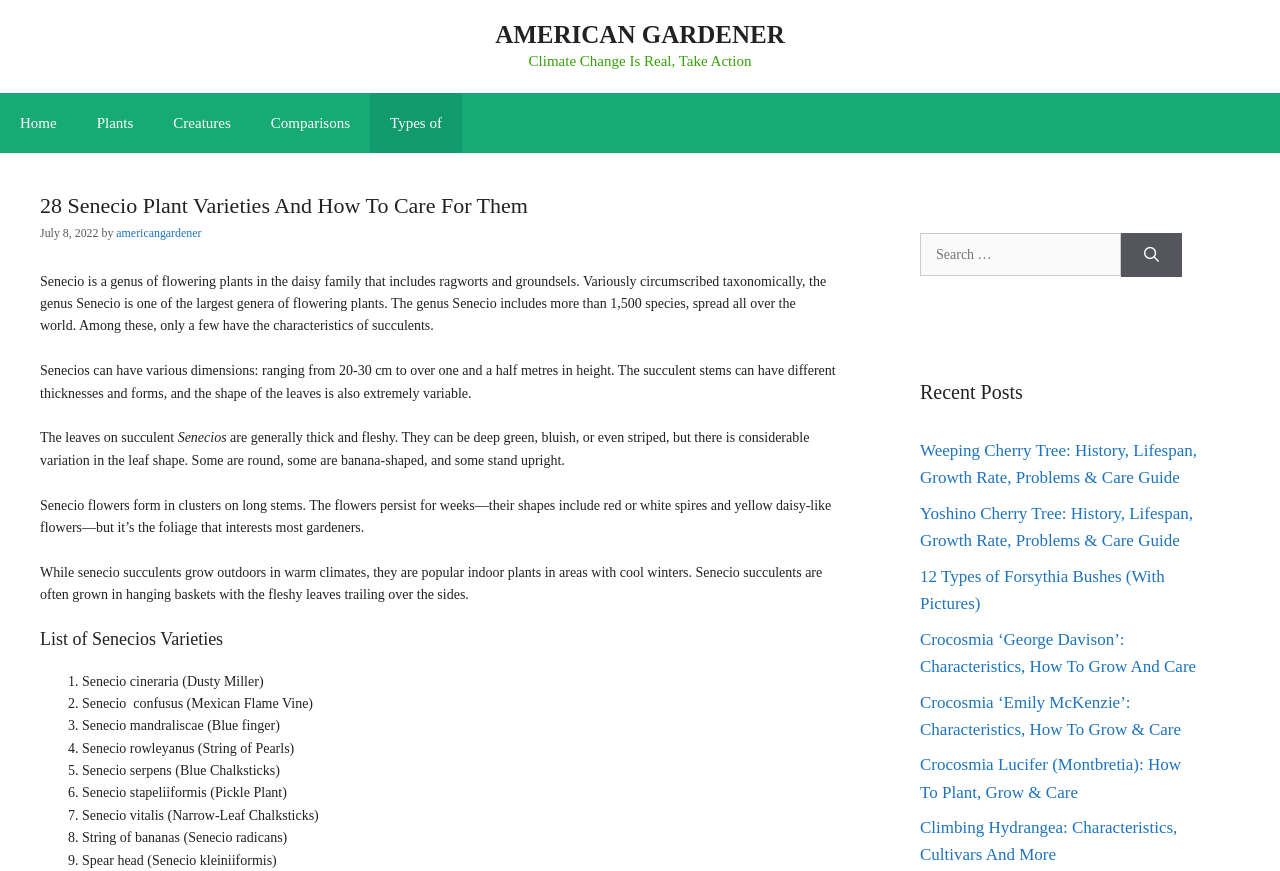How many species of Senecio are there?
Identify the answer in the screenshot and reply with a single word or phrase.

over 1,500